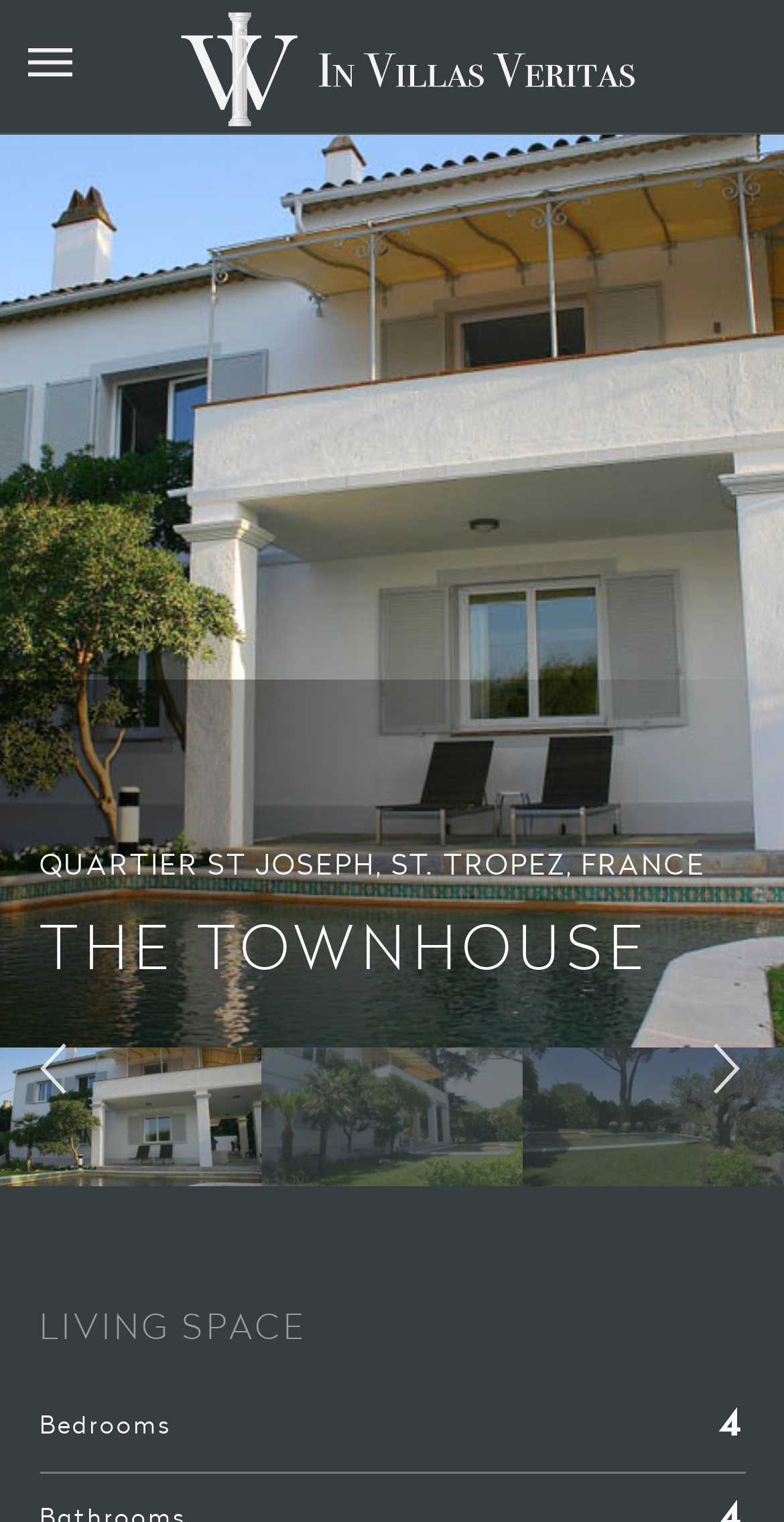Based on the element description: "The IVV Experience", identify the bounding box coordinates for this UI element. The coordinates must be four float numbers between 0 and 1, listed as [left, top, right, bottom].

[0.026, 0.157, 0.974, 0.227]